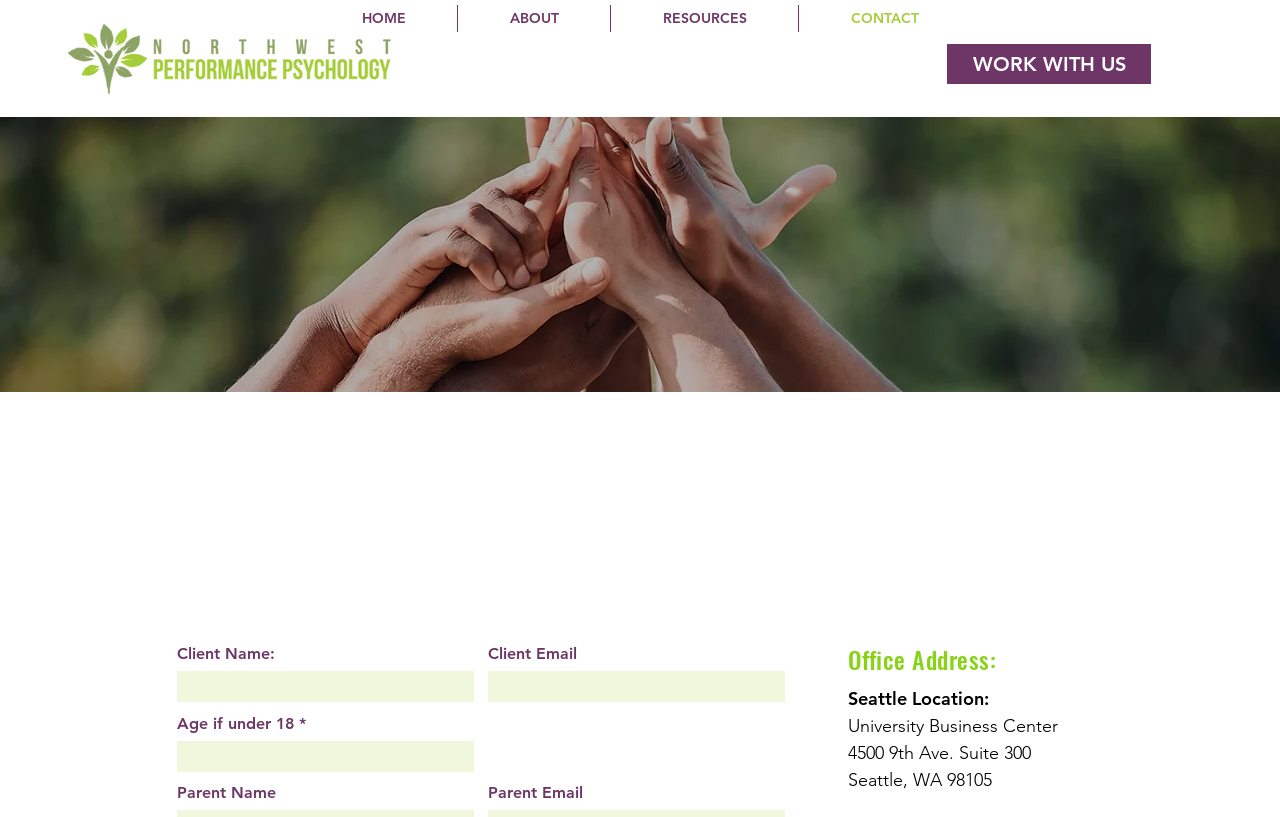What information is required to fill out the form?
Use the screenshot to answer the question with a single word or phrase.

Age if under 18